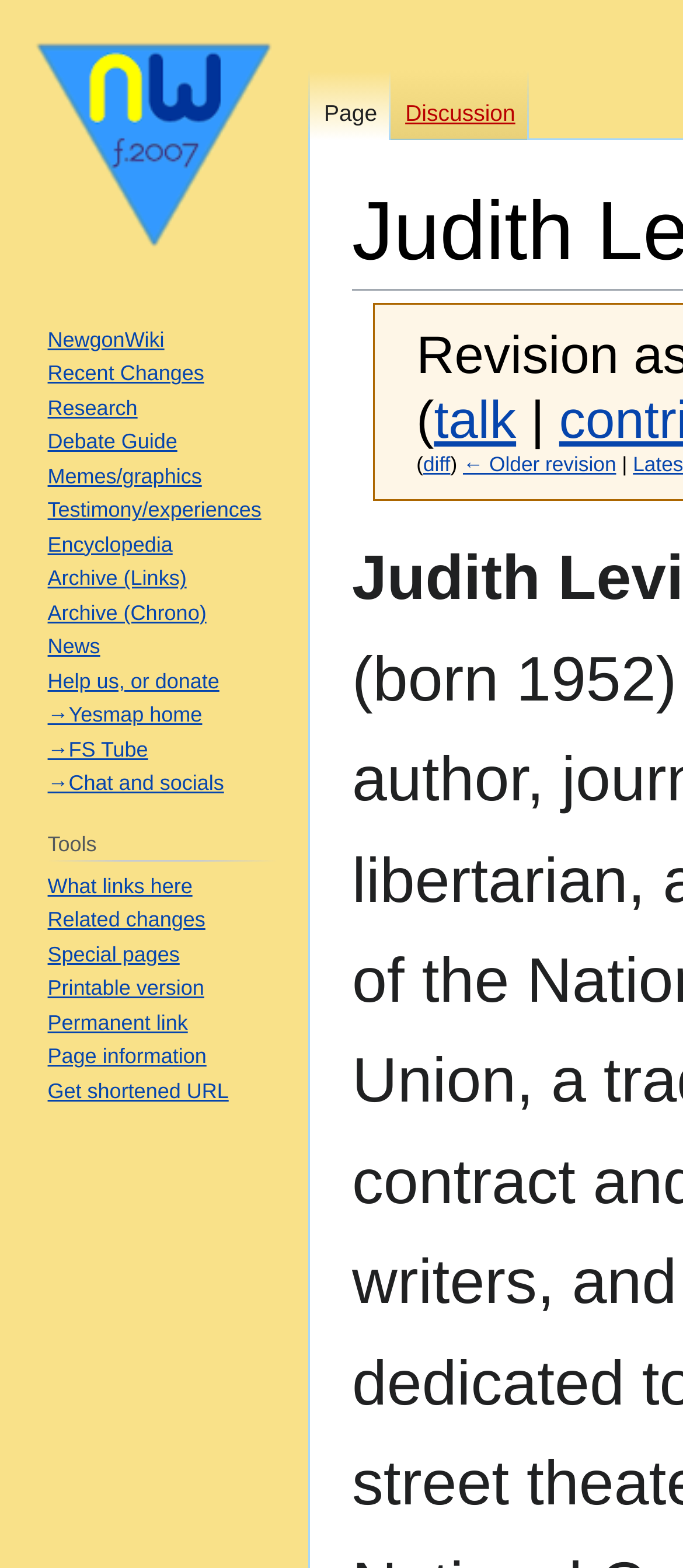Respond to the following query with just one word or a short phrase: 
How many navigation sections are there on the webpage?

2